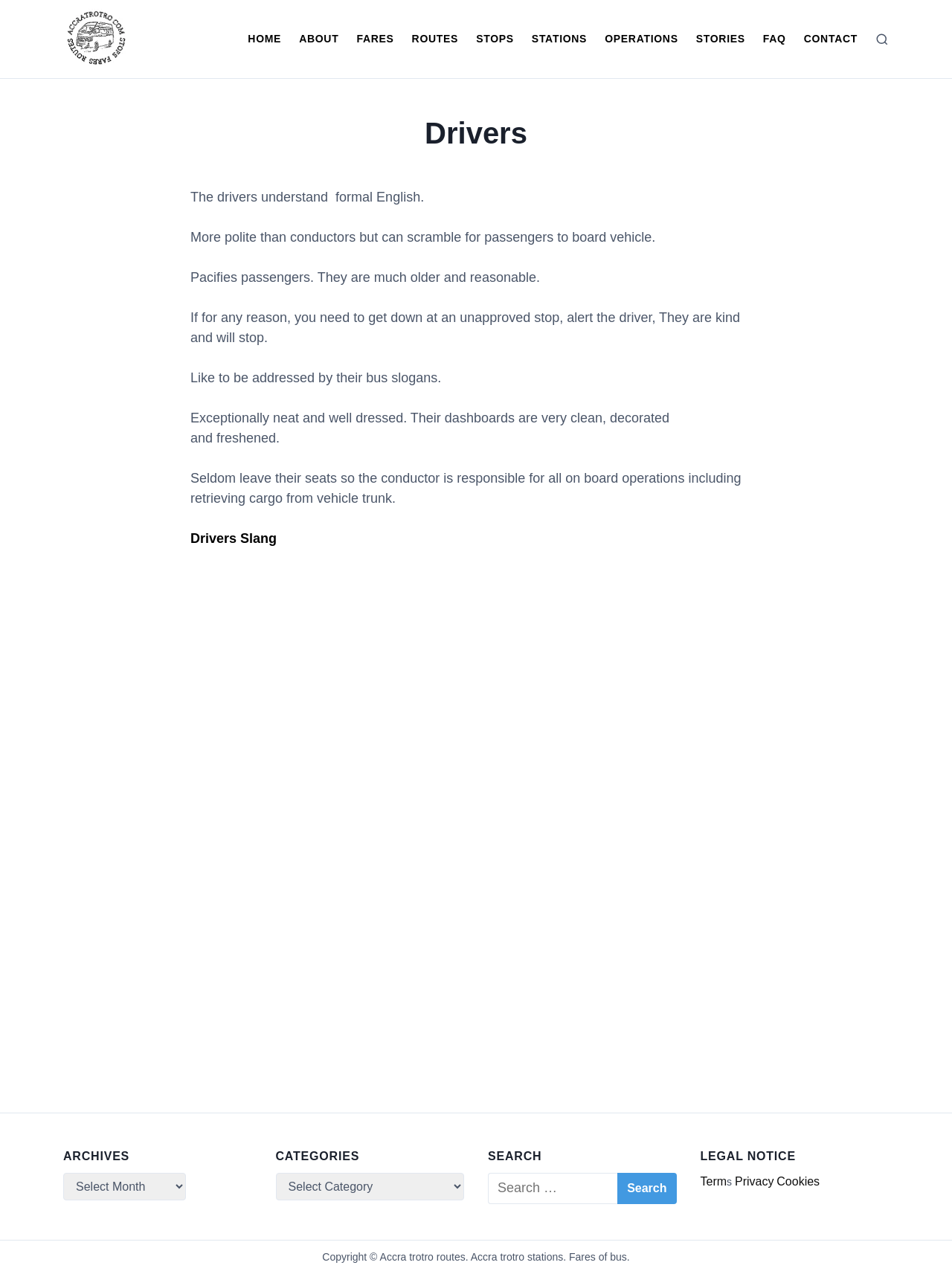Can you look at the image and give a comprehensive answer to the question:
What is the primary navigation menu?

The primary navigation menu is located at the top of the webpage, and it consists of 10 links: HOME, ABOUT, FARES, ROUTES, STOPS, STATIONS, OPERATIONS, STORIES, FAQ, and CONTACT.